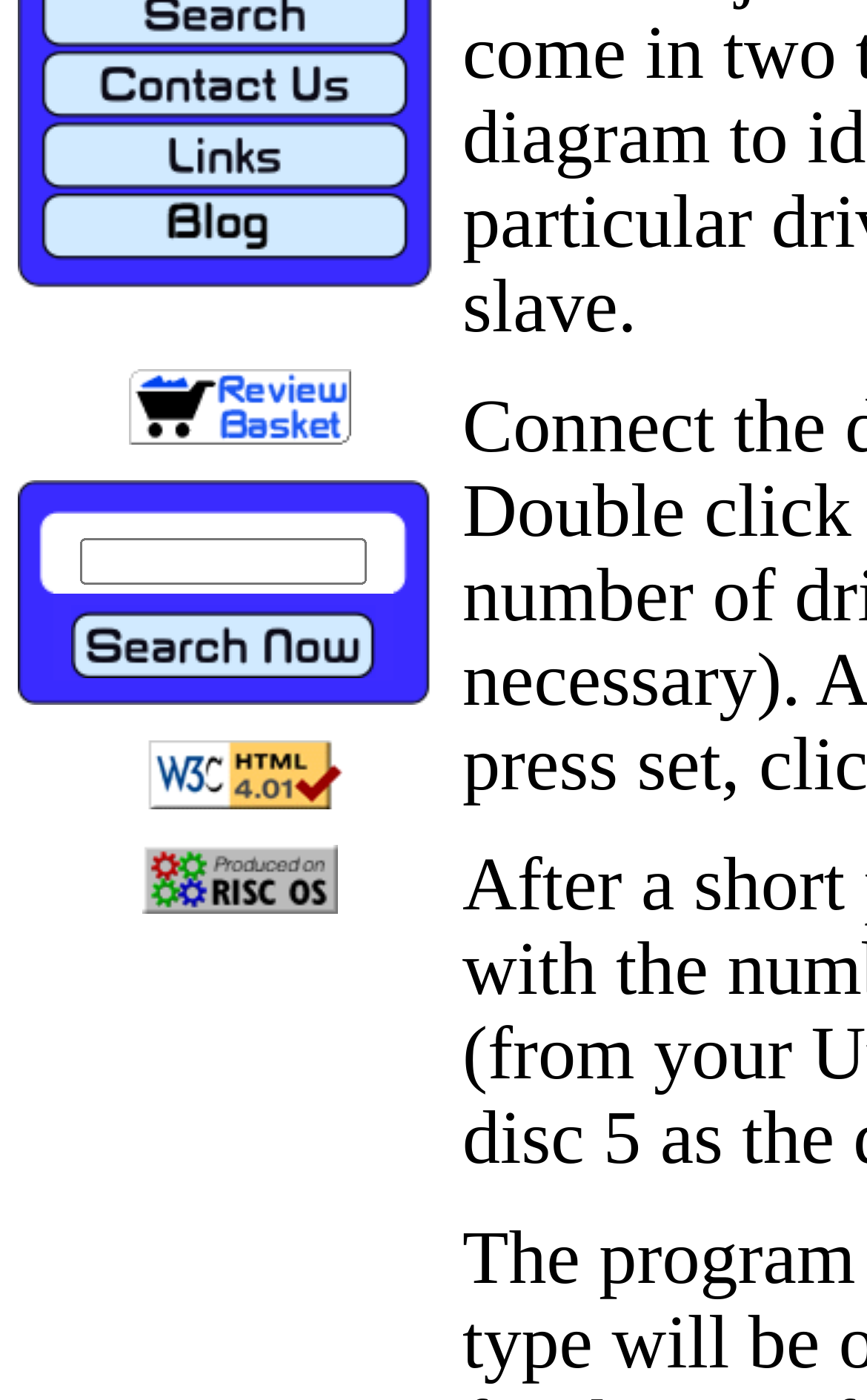Based on the element description: "input value="Submit" alt="Search Now" value="Submit"", identify the bounding box coordinates for this UI element. The coordinates must be four float numbers between 0 and 1, listed as [left, top, right, bottom].

[0.082, 0.431, 0.433, 0.484]